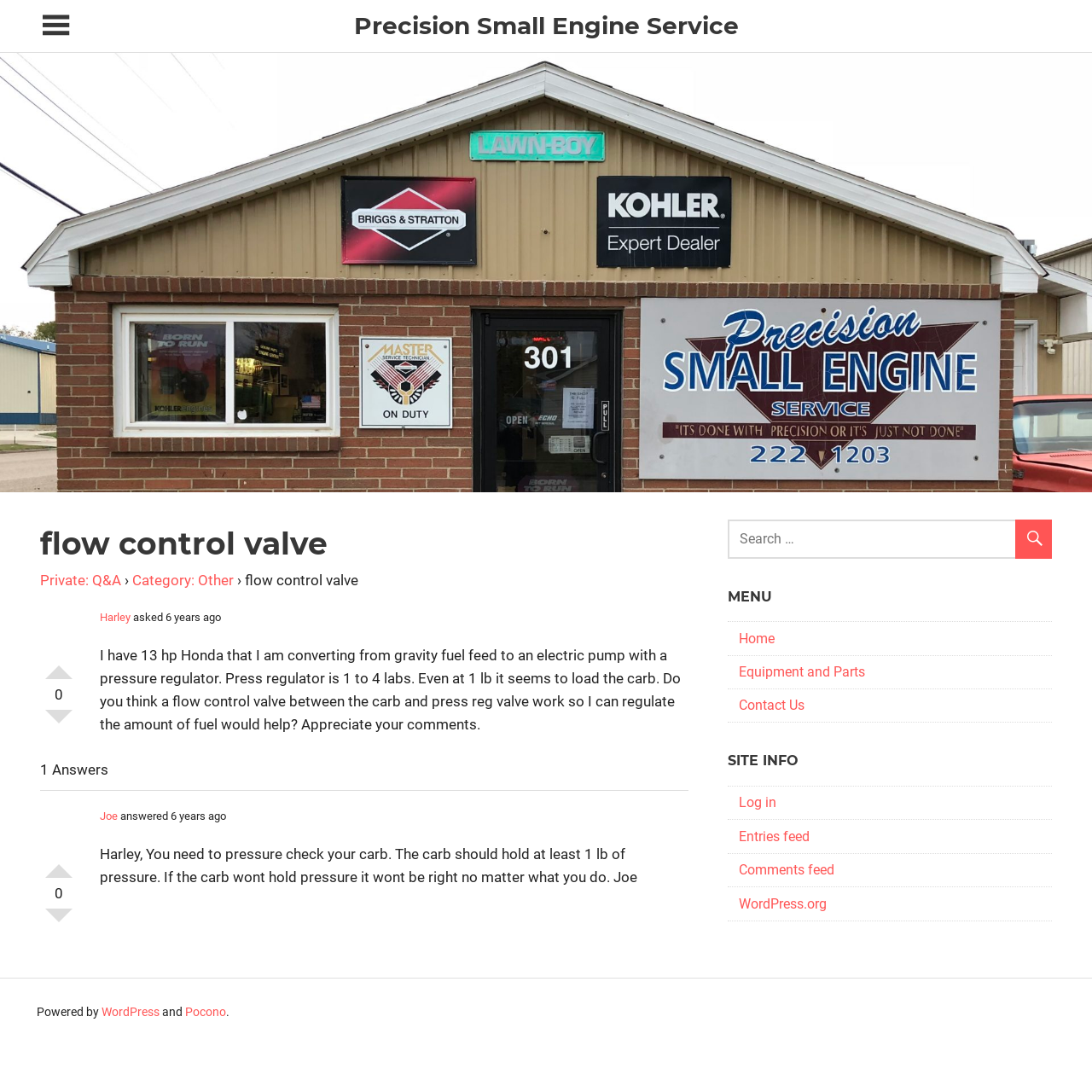Generate the text content of the main headline of the webpage.

flow control valve